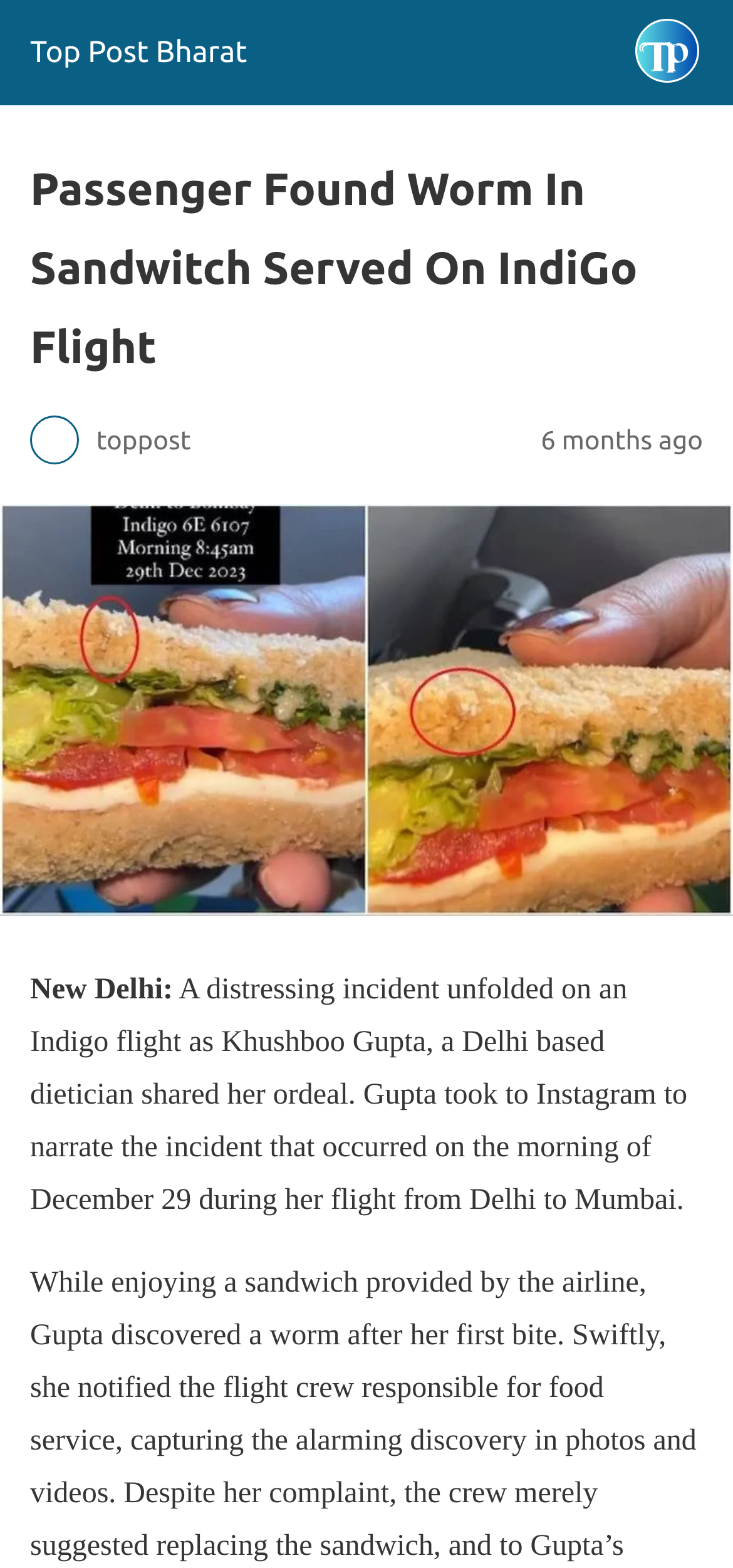How long ago did the incident occur?
Refer to the image and provide a one-word or short phrase answer.

6 months ago